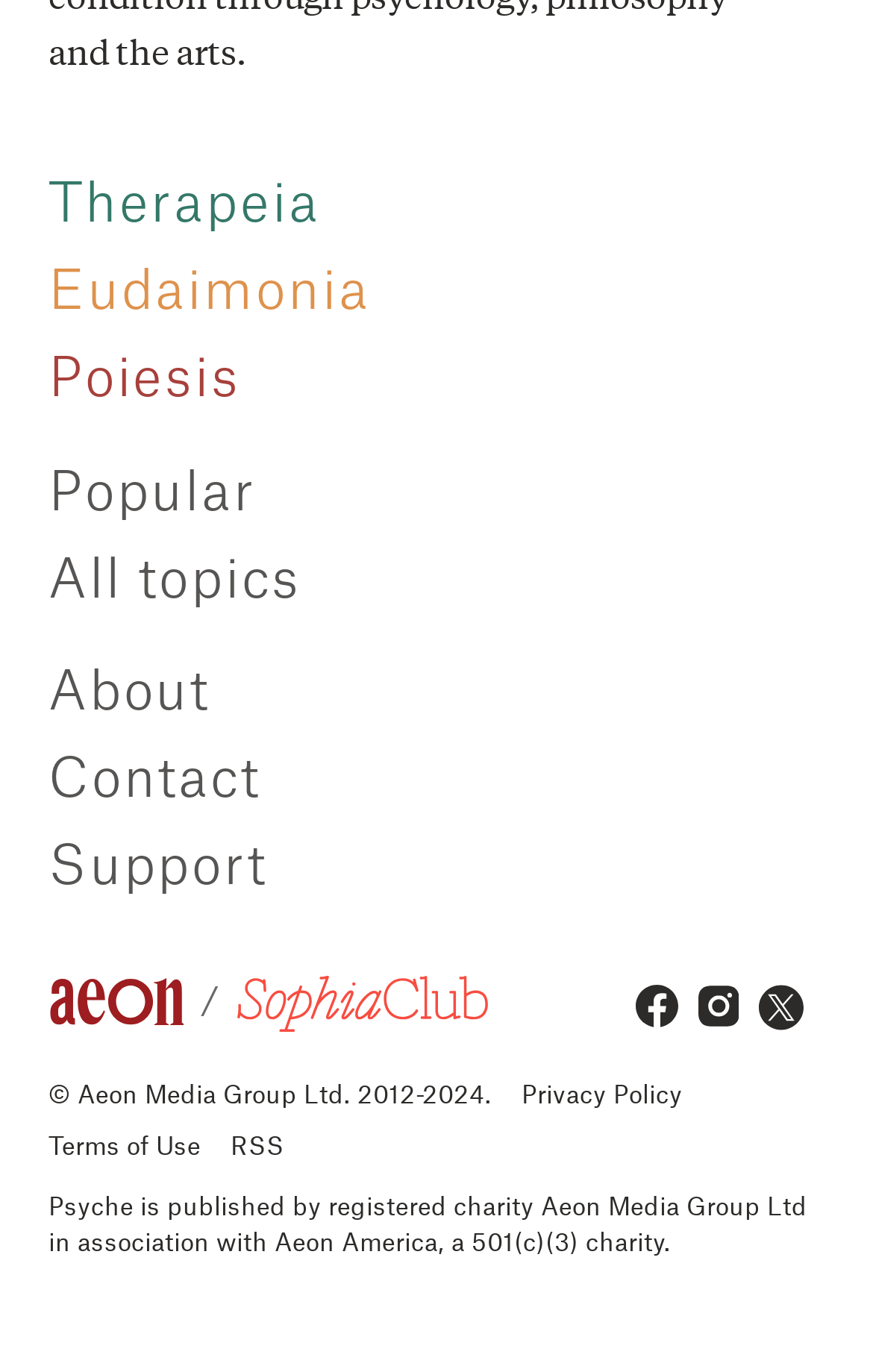Pinpoint the bounding box coordinates for the area that should be clicked to perform the following instruction: "go to Sophia Club".

[0.271, 0.711, 0.558, 0.759]